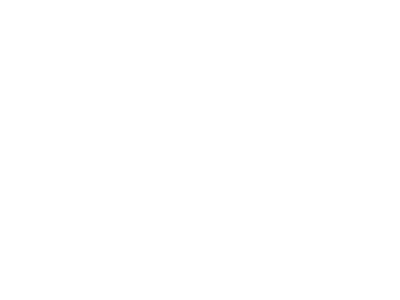What is the company's mission?
Provide a concise answer using a single word or phrase based on the image.

Provide comprehensive and trustworthy moving services